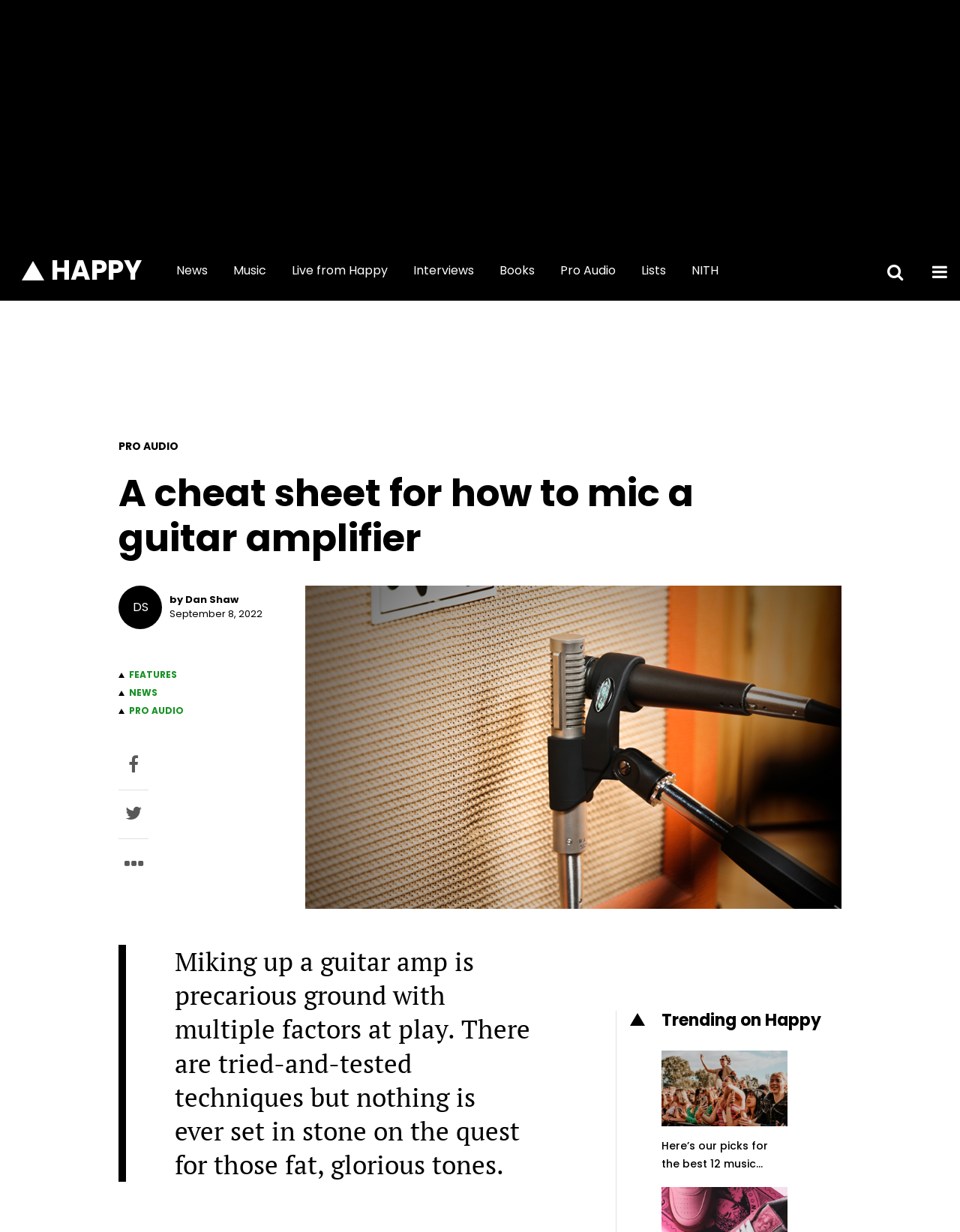Identify the bounding box coordinates for the element you need to click to achieve the following task: "Jump to a specific section". Provide the bounding box coordinates as four float numbers between 0 and 1, in the form [left, top, right, bottom].

None